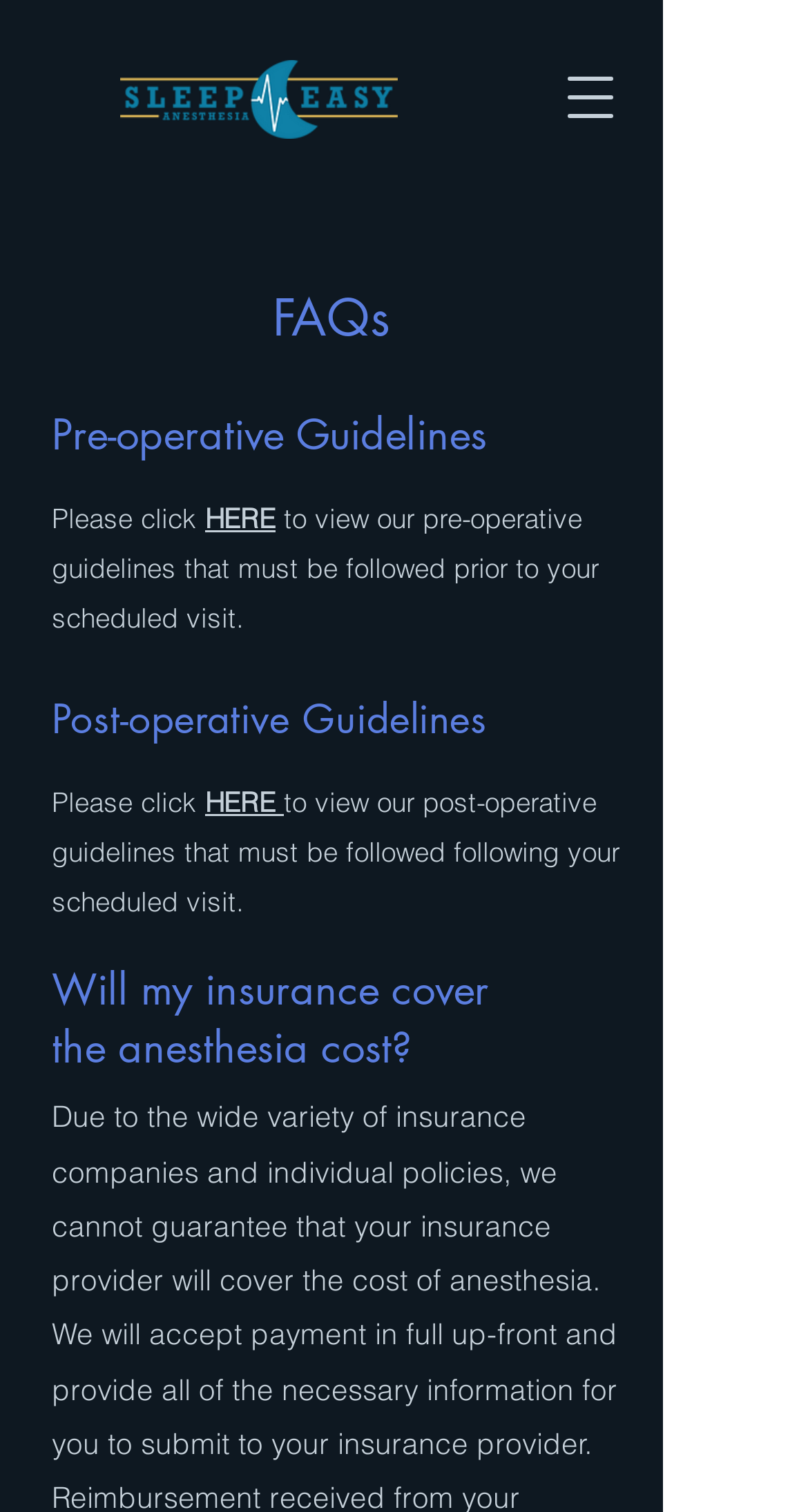How many links are there in the Pre-operative Guidelines section?
Answer the question with just one word or phrase using the image.

1